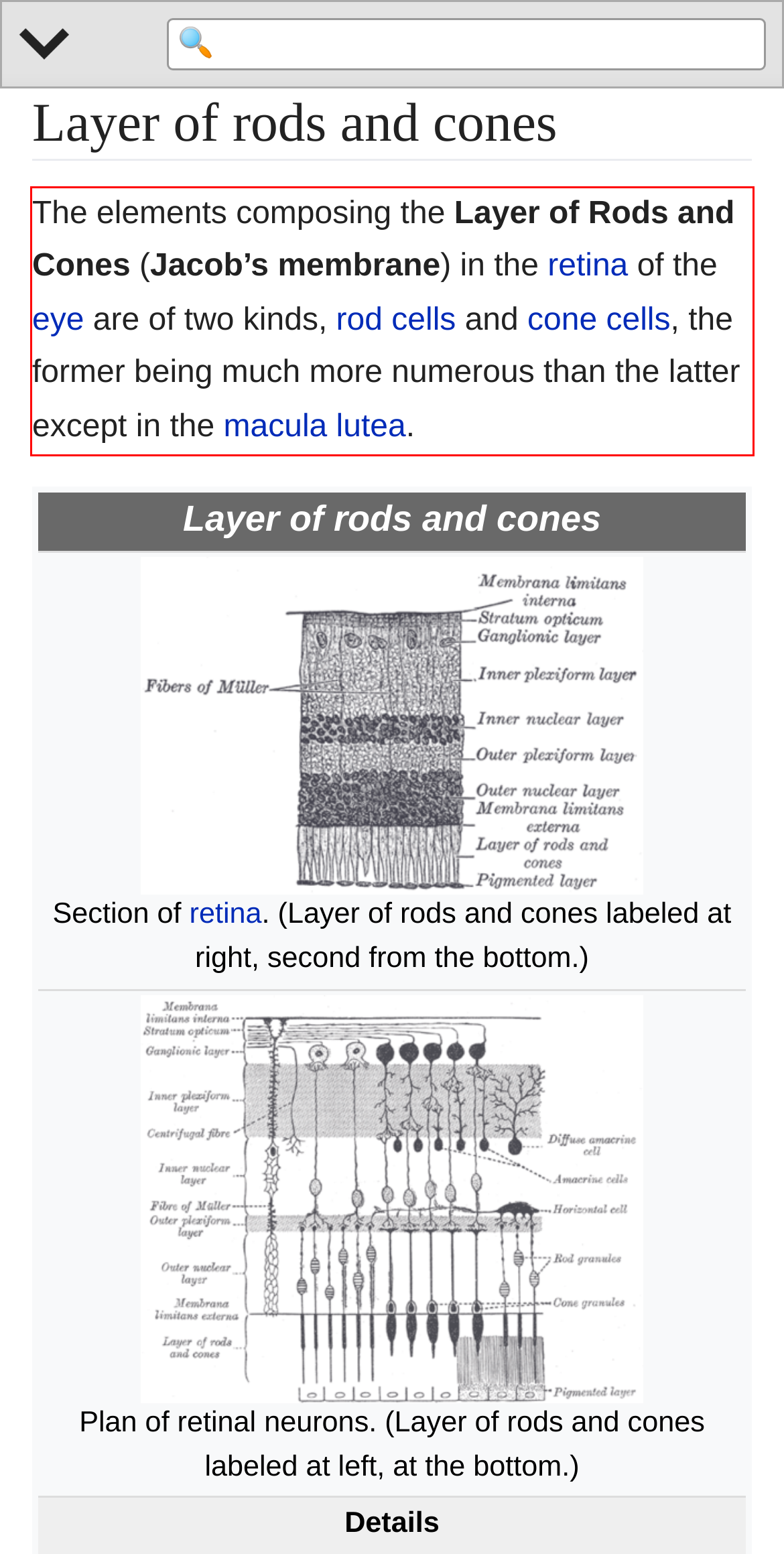With the given screenshot of a webpage, locate the red rectangle bounding box and extract the text content using OCR.

The elements composing the Layer of Rods and Cones (Jacob’s membrane) in the retina of the eye are of two kinds, rod cells and cone cells, the former being much more numerous than the latter except in the macula lutea.